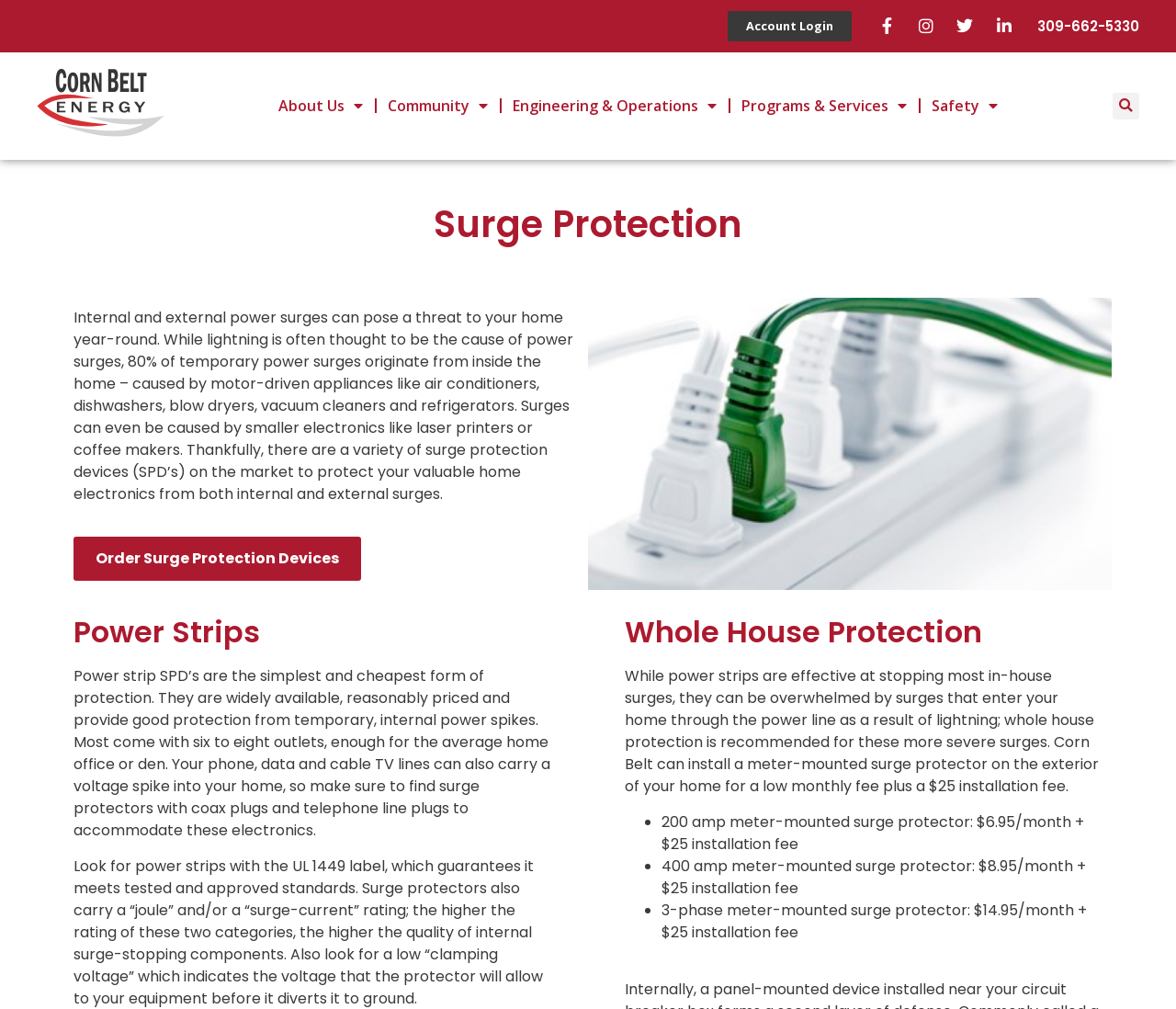What is the phone number for Corn Belt Energy?
Please look at the screenshot and answer in one word or a short phrase.

309-662-5330